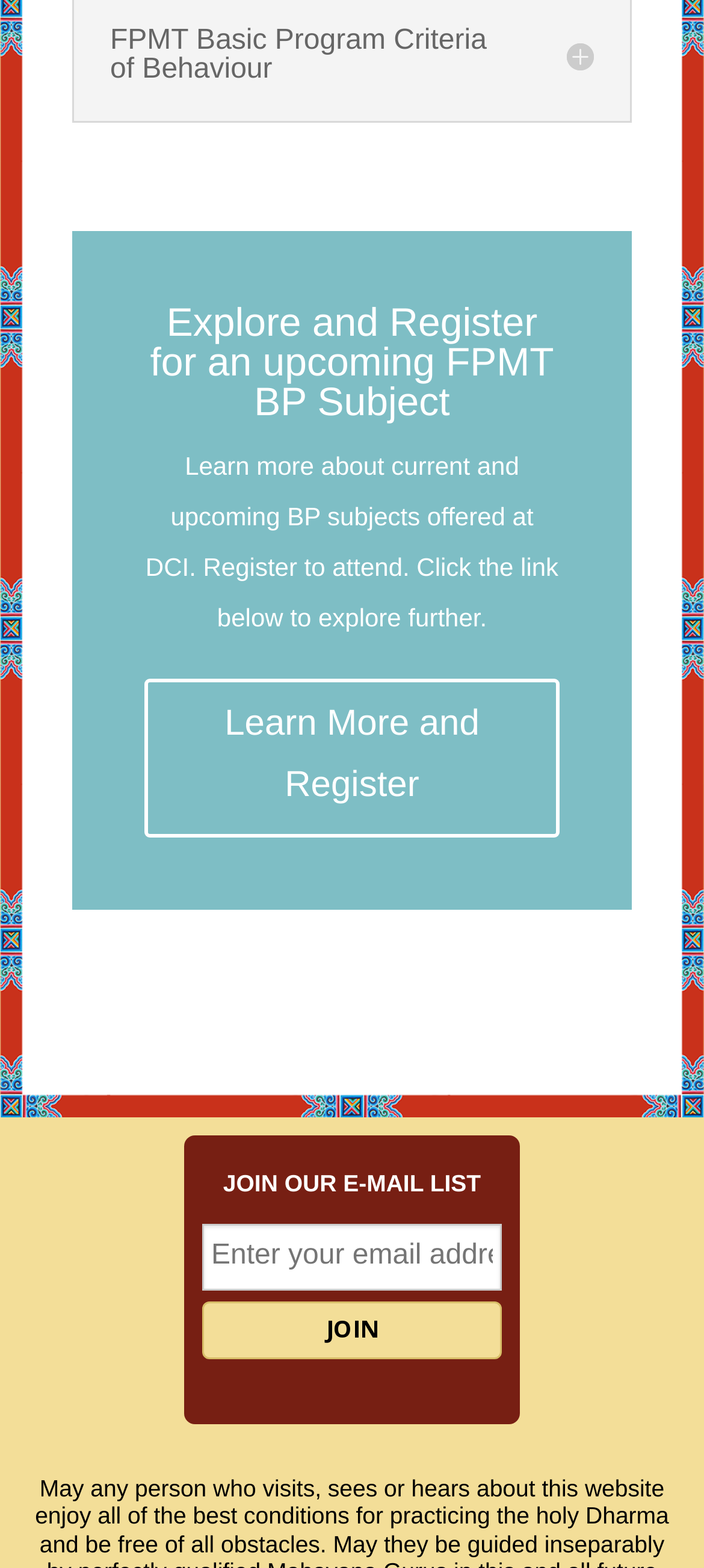Identify the bounding box for the UI element described as: "Learn More and Register". Ensure the coordinates are four float numbers between 0 and 1, formatted as [left, top, right, bottom].

[0.205, 0.433, 0.795, 0.534]